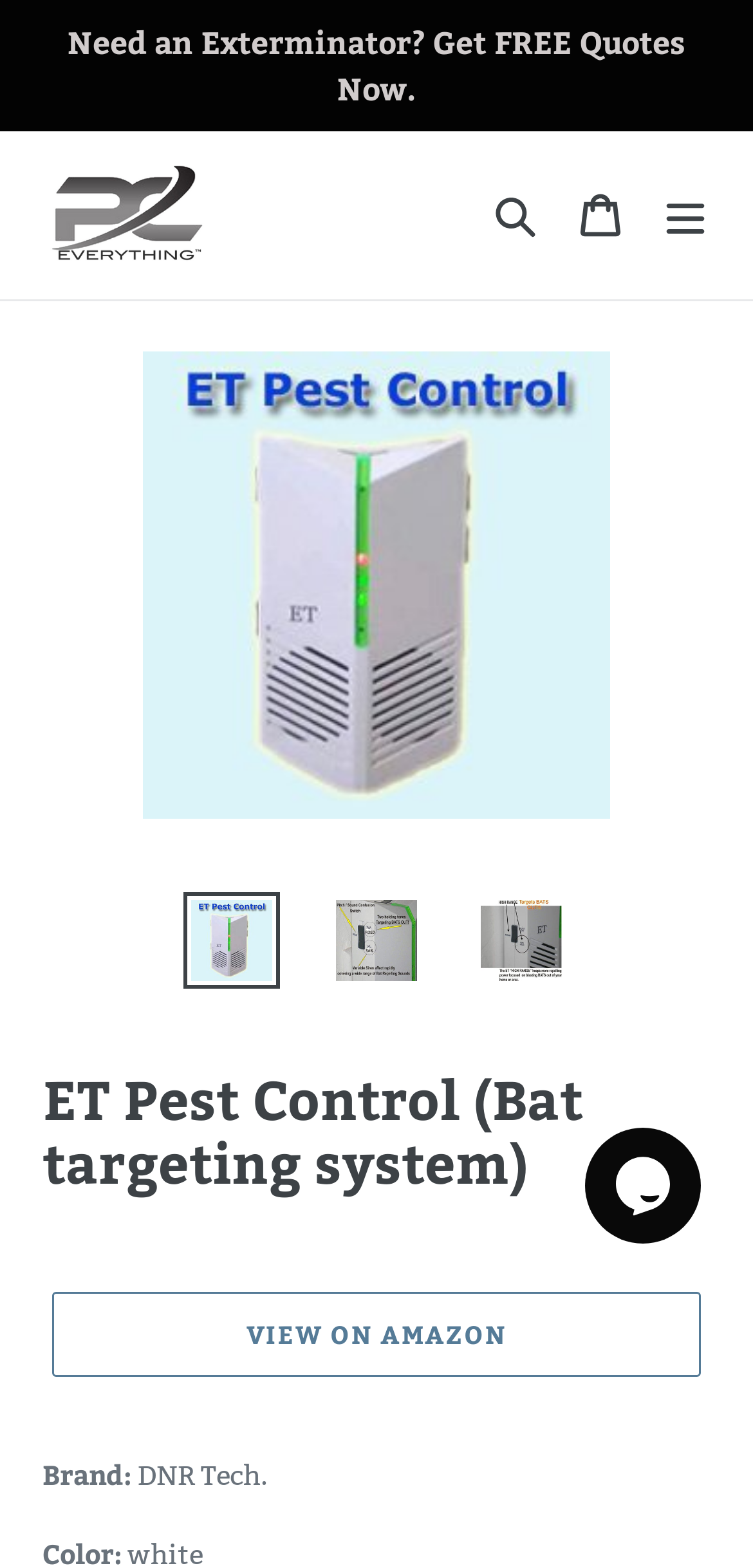Reply to the question with a single word or phrase:
What is the coverage area of the ultrasonic sounds?

5000 sq. ft.